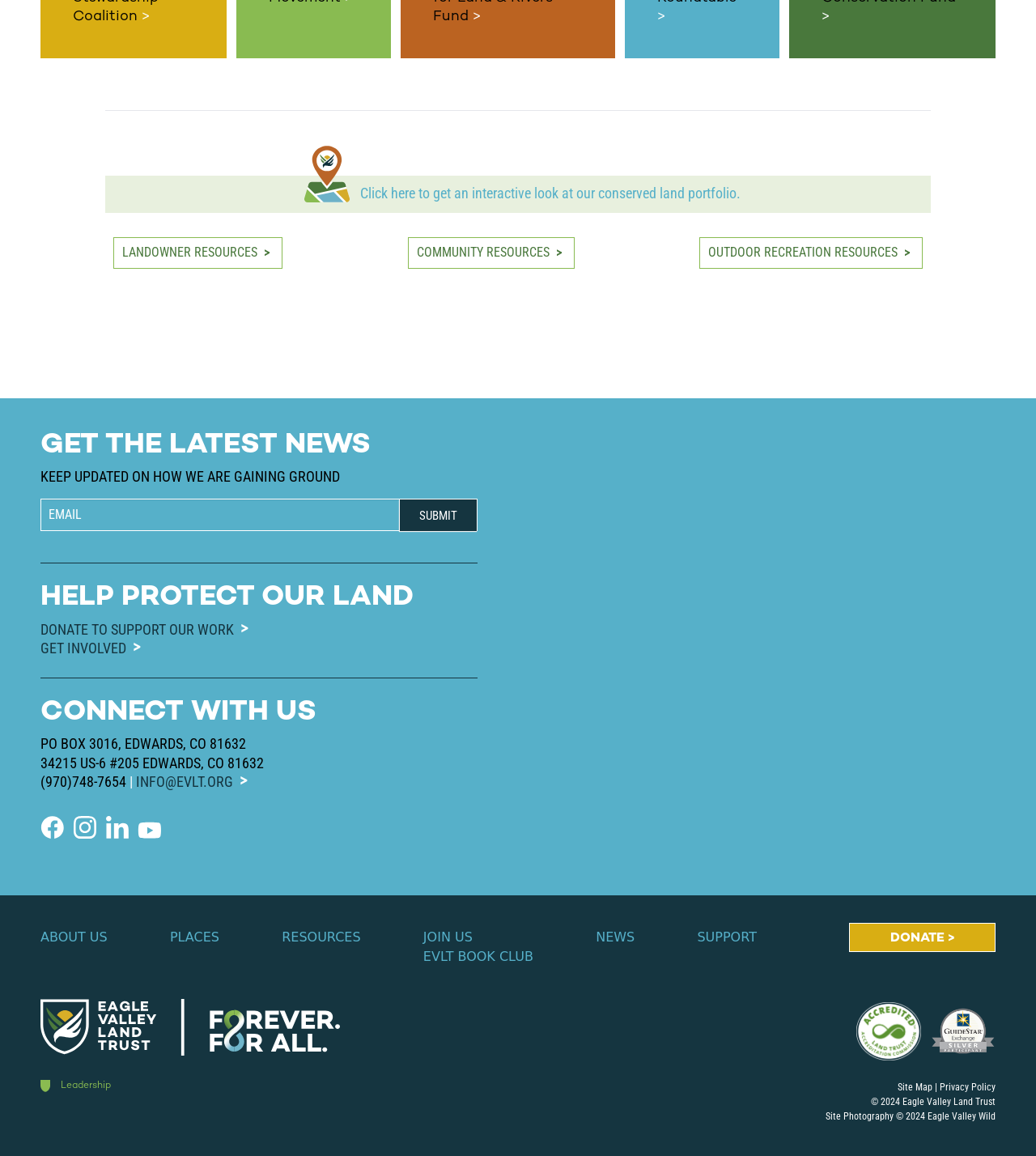By analyzing the image, answer the following question with a detailed response: What is the name of the book club mentioned on the website?

I found the answer by looking at the navigation menu, where it lists 'EVLT Book Club' as one of the options under the 'JOIN US' category.